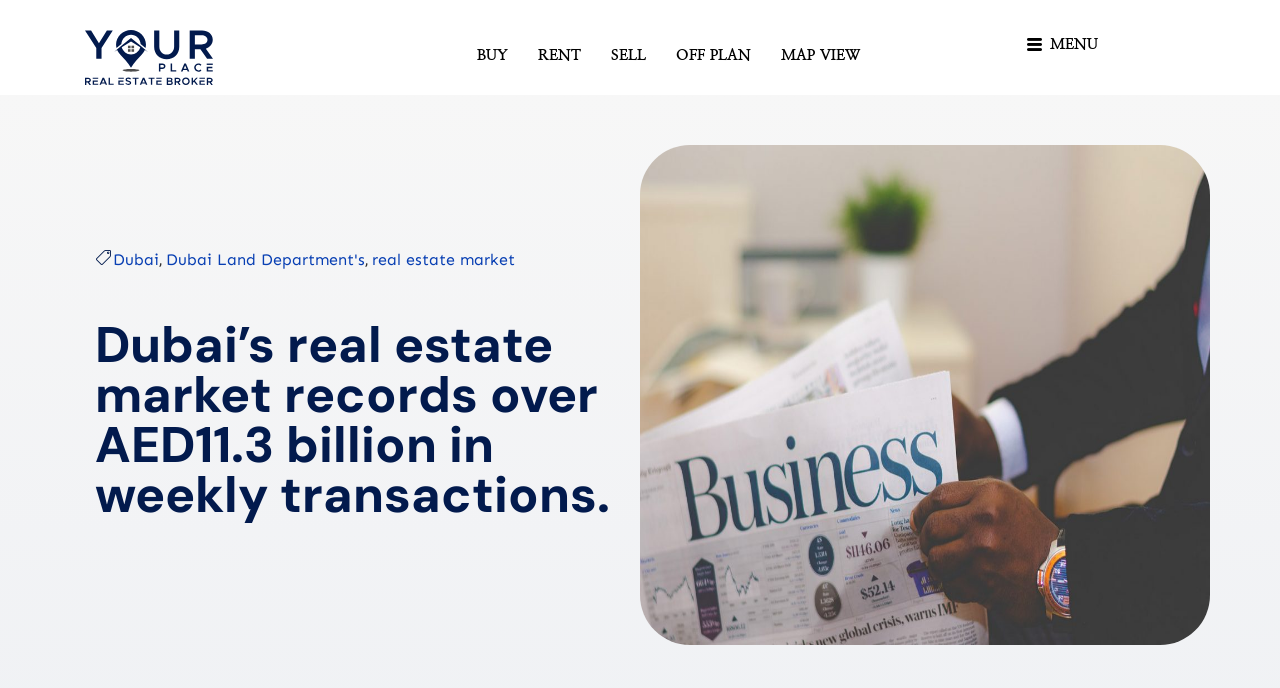Bounding box coordinates are specified in the format (top-left x, top-left y, bottom-right x, bottom-right y). All values are floating point numbers bounded between 0 and 1. Please provide the bounding box coordinate of the region this sentence describes: Map View

[0.598, 0.037, 0.684, 0.124]